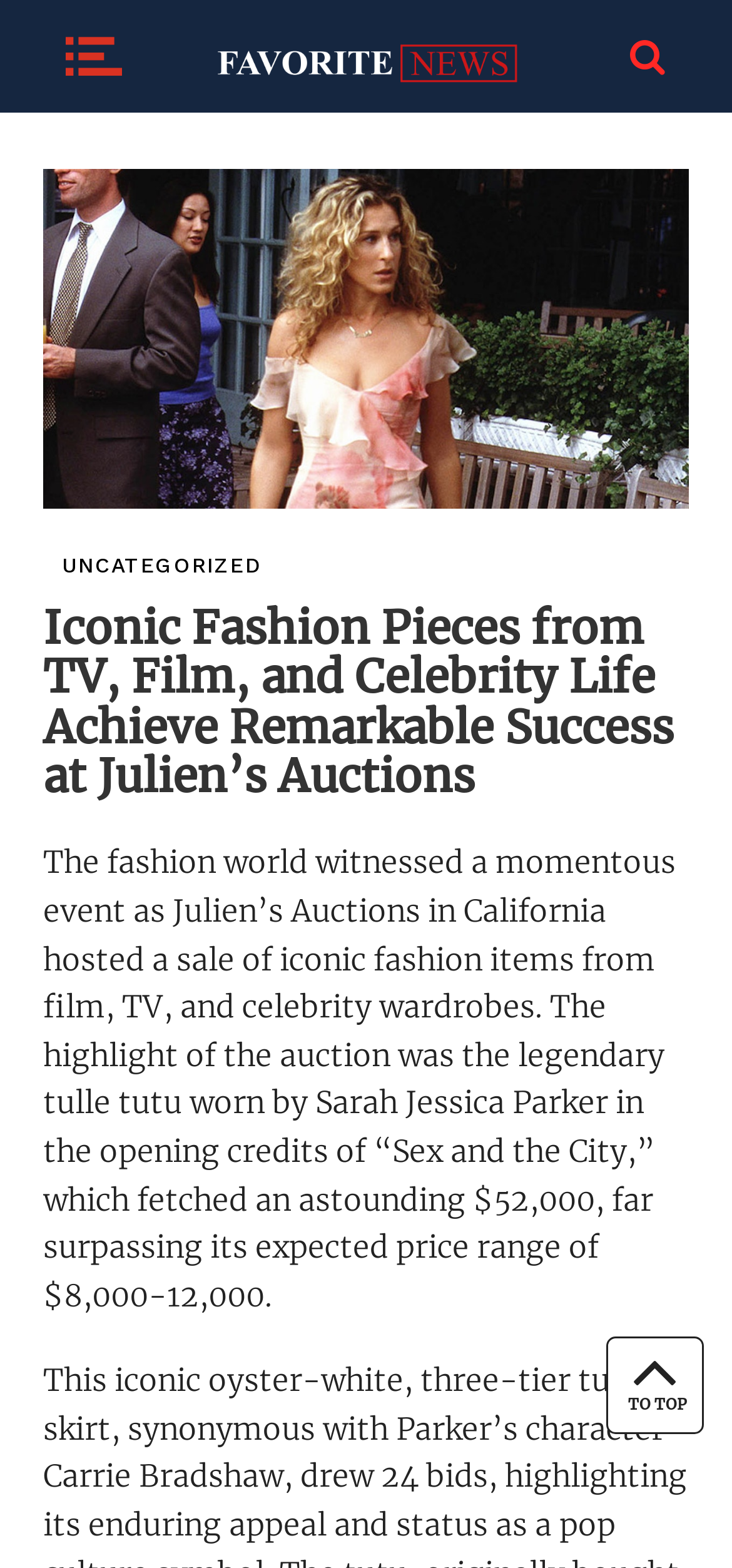Give a concise answer of one word or phrase to the question: 
Is there a 'TO TOP' button on the page?

Yes